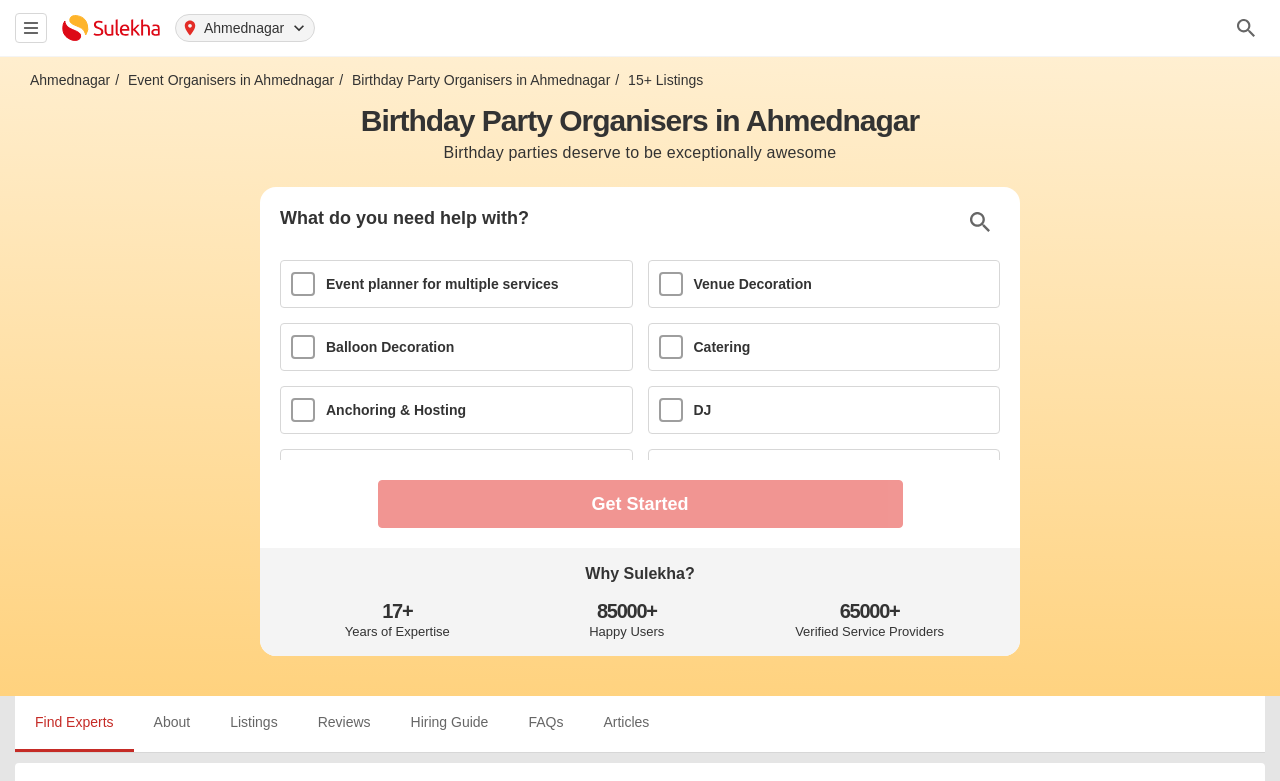What is the purpose of the checkboxes on the webpage?
Look at the image and provide a detailed response to the question.

The answer can be found by looking at the checkboxes on the webpage, which have labels such as 'Event planner for multiple services', 'Venue Decoration', 'Balloon Decoration', etc. These checkboxes are likely used to select the services required for the birthday party.